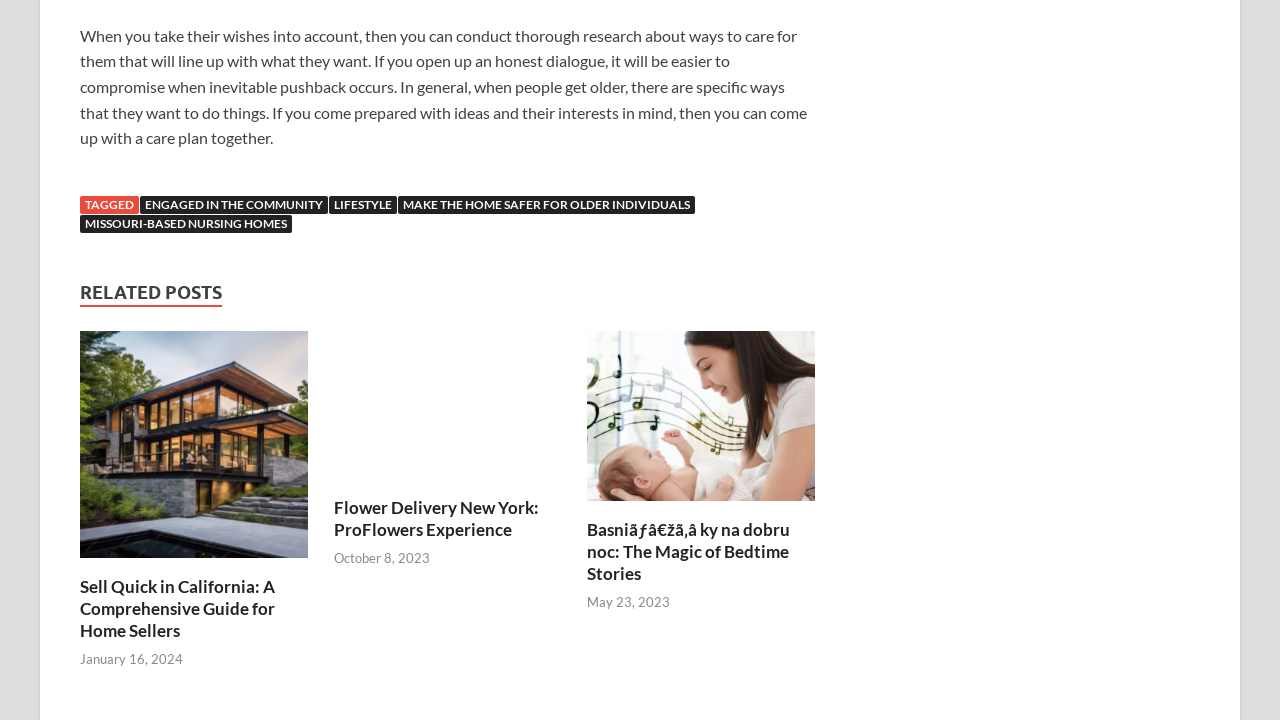Using the provided element description, identify the bounding box coordinates as (top-left x, top-left y, bottom-right x, bottom-right y). Ensure all values are between 0 and 1. Description: LifeStyle

[0.257, 0.272, 0.31, 0.297]